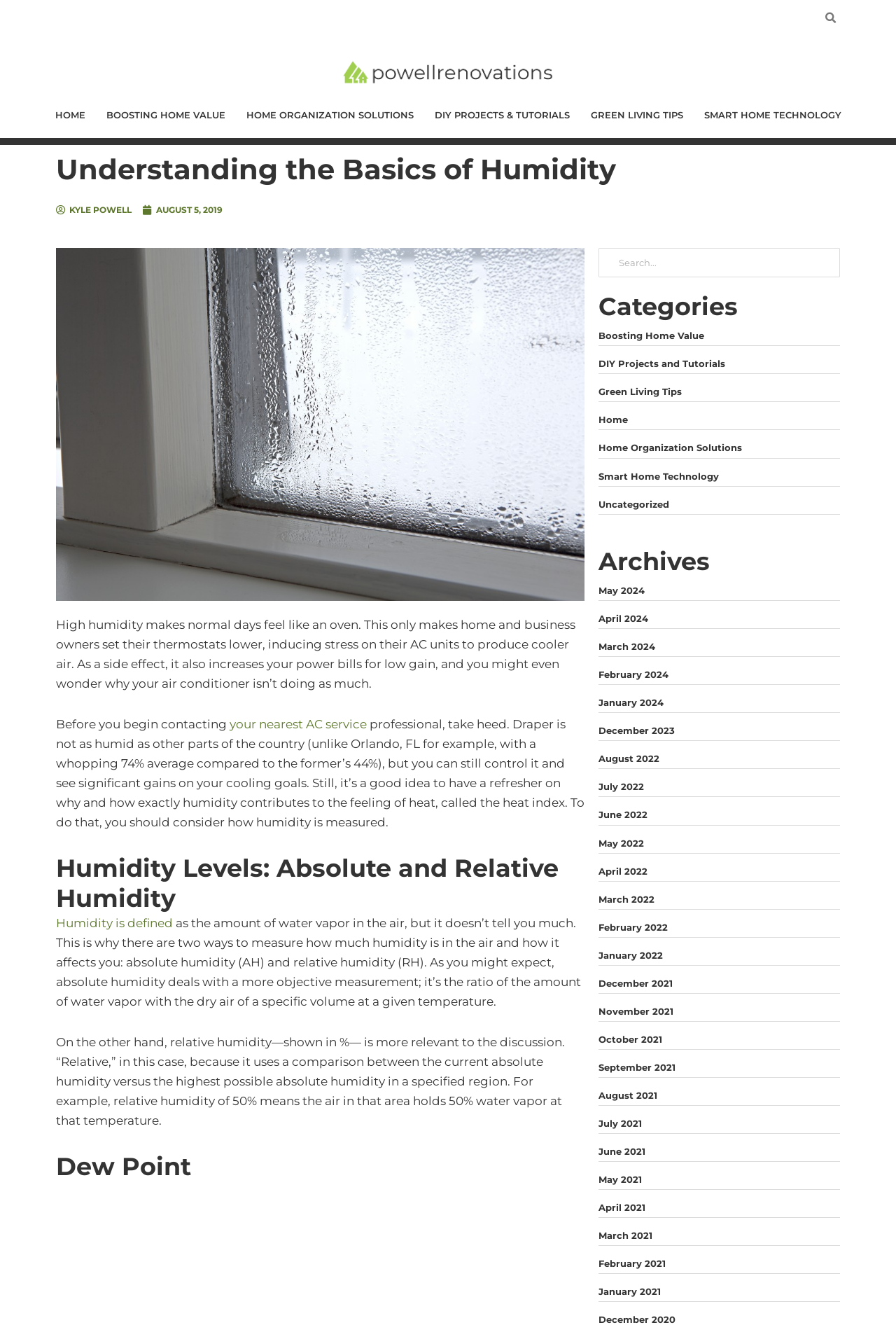Provide the bounding box for the UI element matching this description: "Uncategorized".

[0.668, 0.376, 0.747, 0.385]